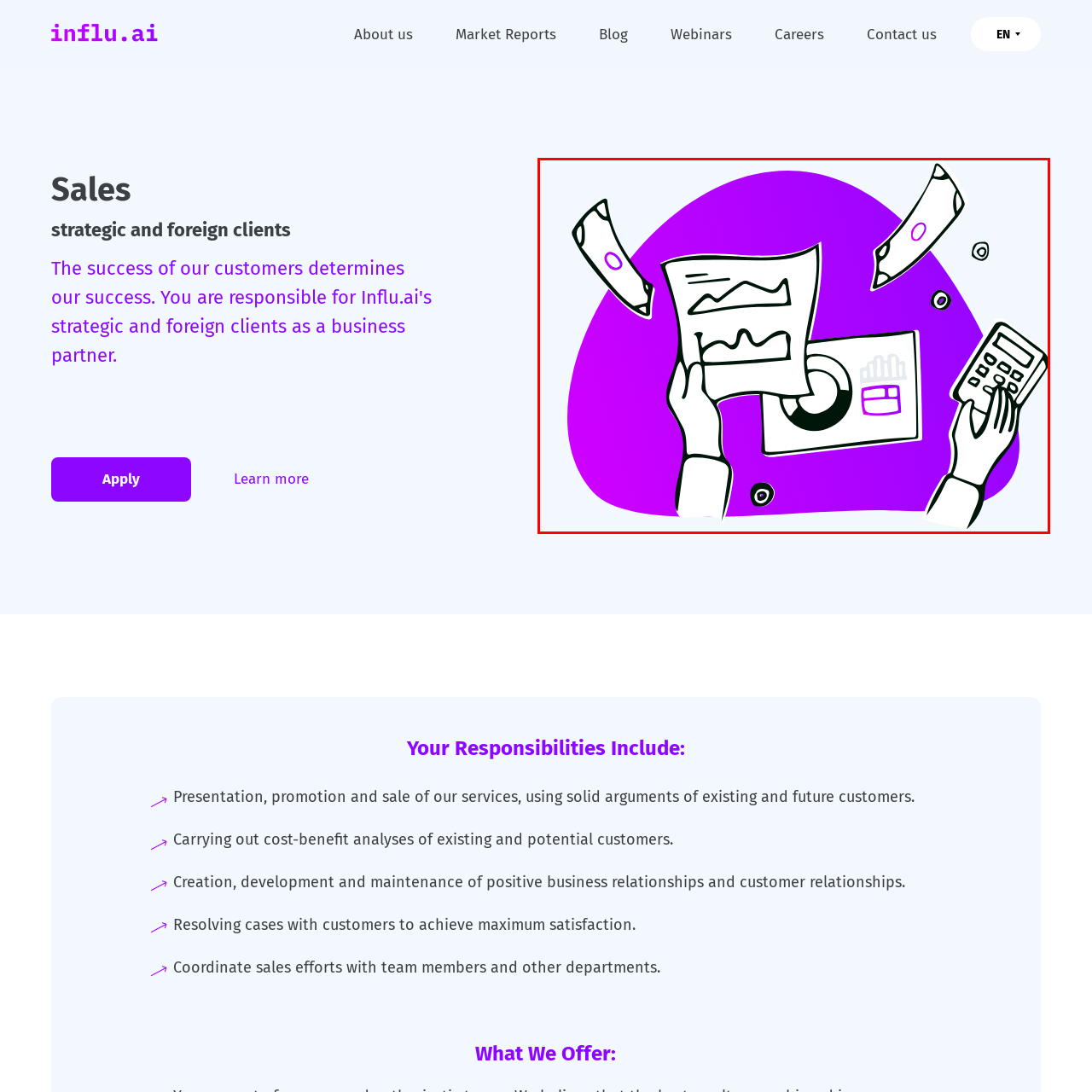What is the document in the hand showing?
Observe the image part marked by the red bounding box and give a detailed answer to the question.

The document in one of the hands is showing detailed graphs, which are used to display data trends. This is mentioned in the caption as a key element of the illustration, emphasizing the theme of sales and analytics.